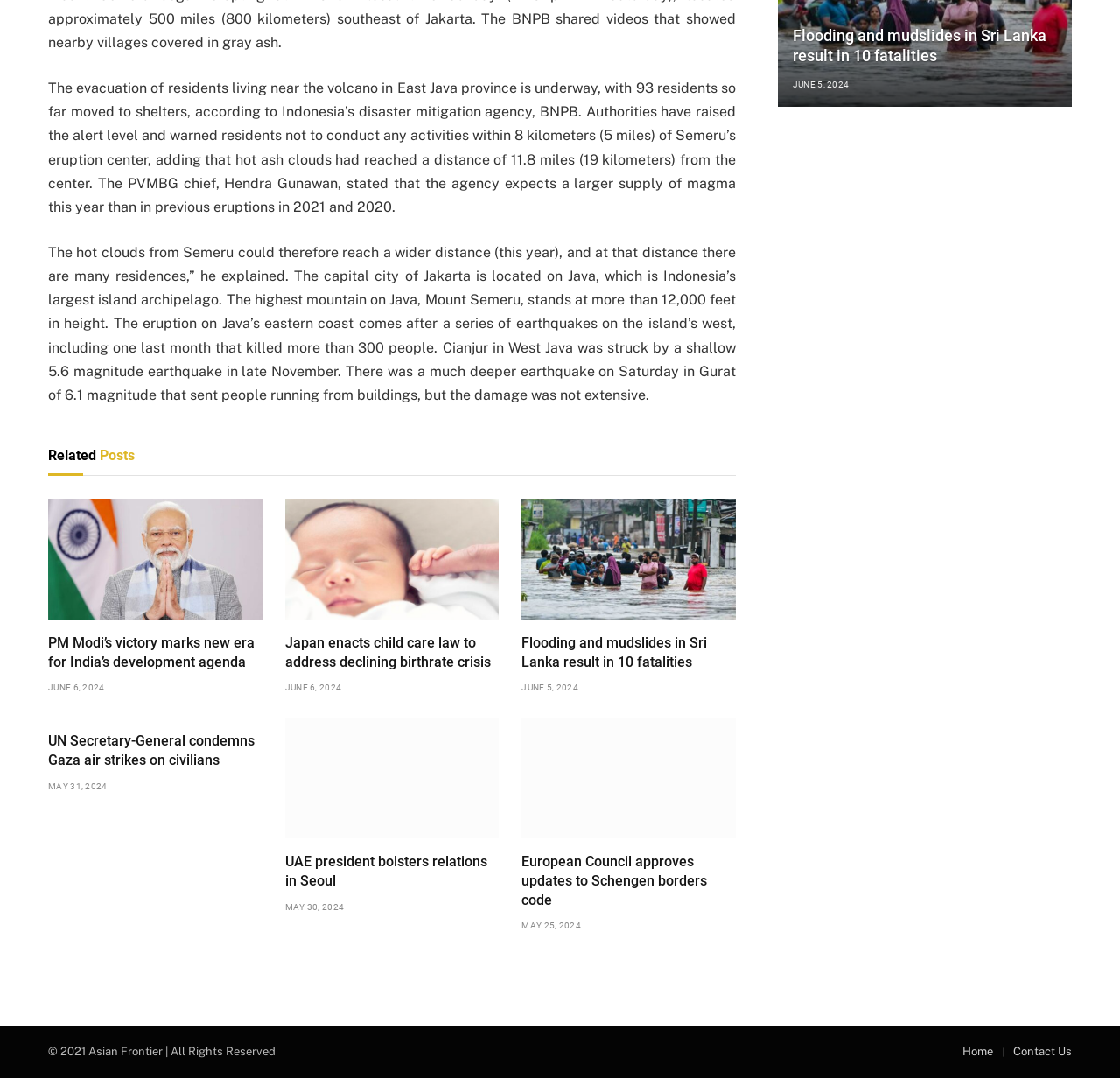How many residents have been moved to shelters?
Refer to the screenshot and respond with a concise word or phrase.

93